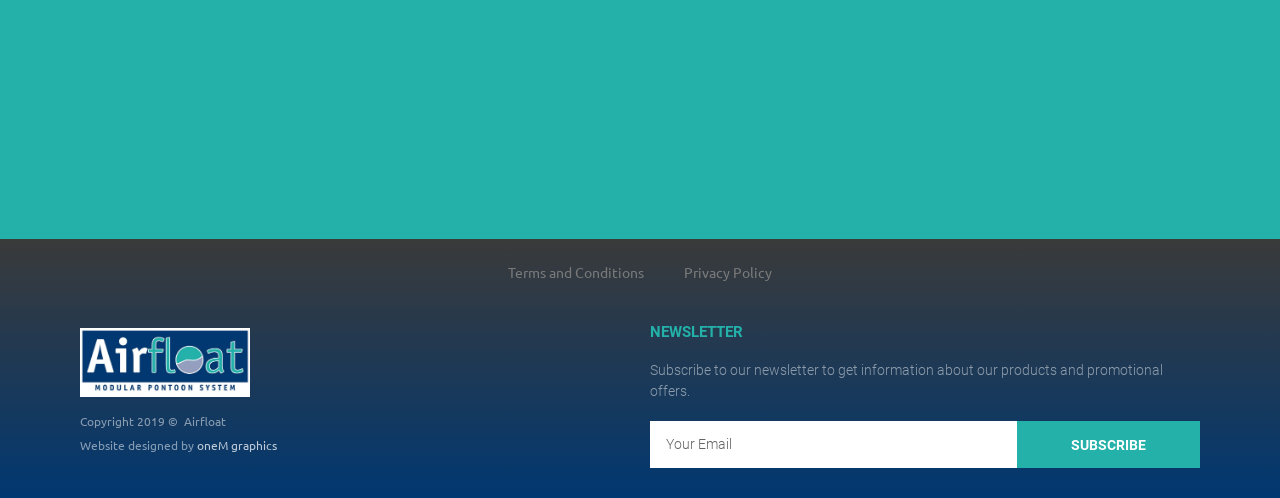Answer the question with a brief word or phrase:
What is the purpose of the textbox?

Enter email